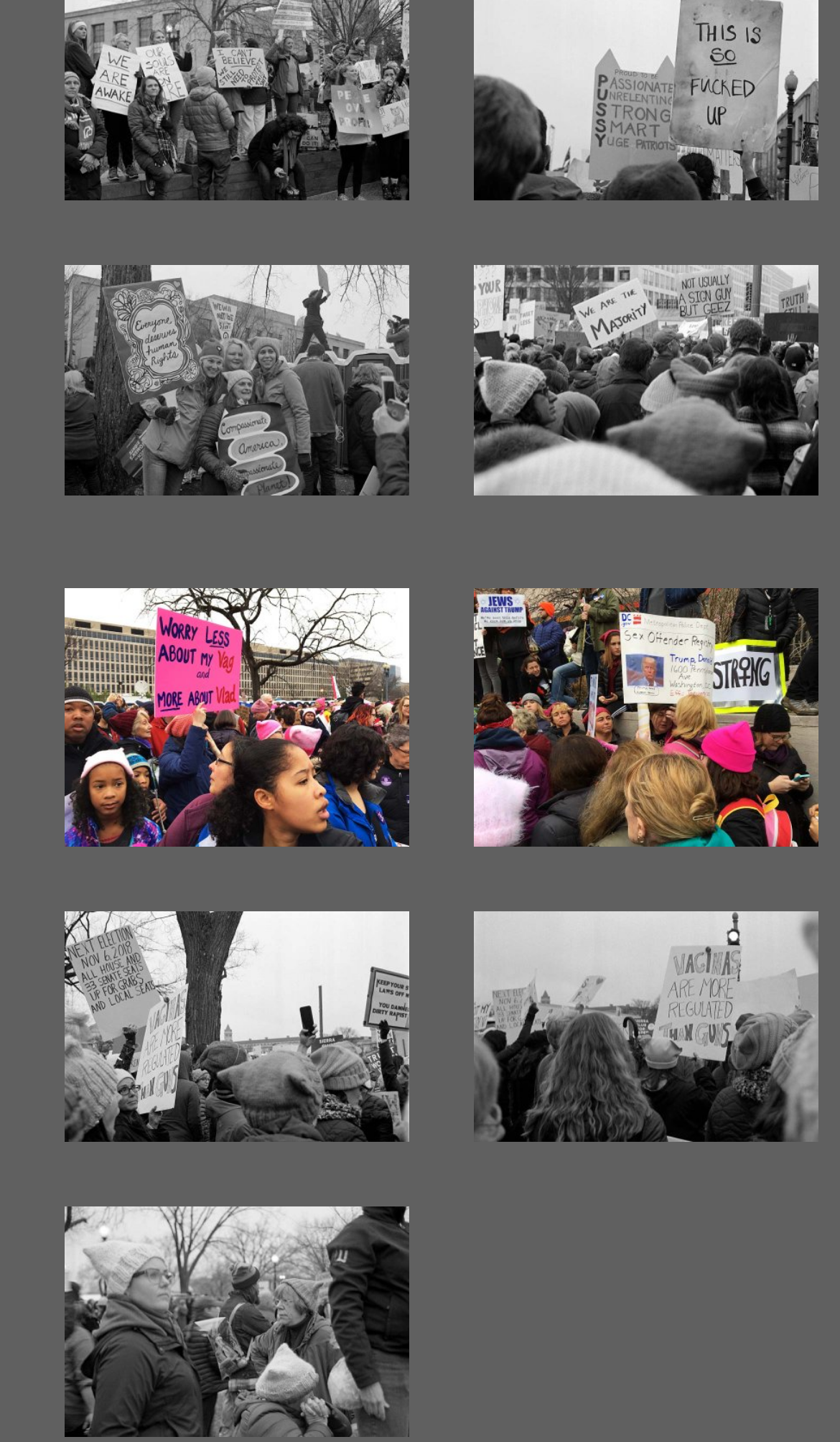Respond to the question with just a single word or phrase: 
What is the main content of this webpage?

Images